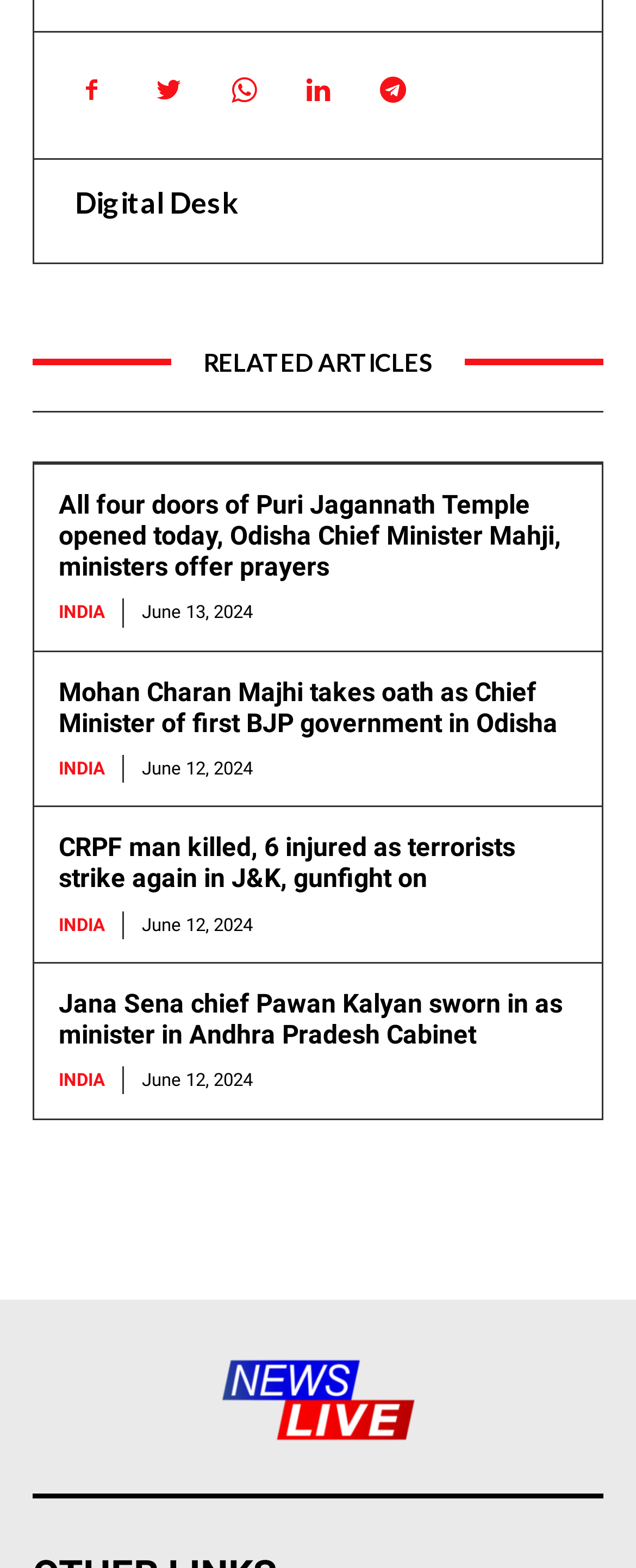Please indicate the bounding box coordinates of the element's region to be clicked to achieve the instruction: "Click on the news-live-logo". Provide the coordinates as four float numbers between 0 and 1, i.e., [left, top, right, bottom].

[0.346, 0.865, 0.654, 0.92]